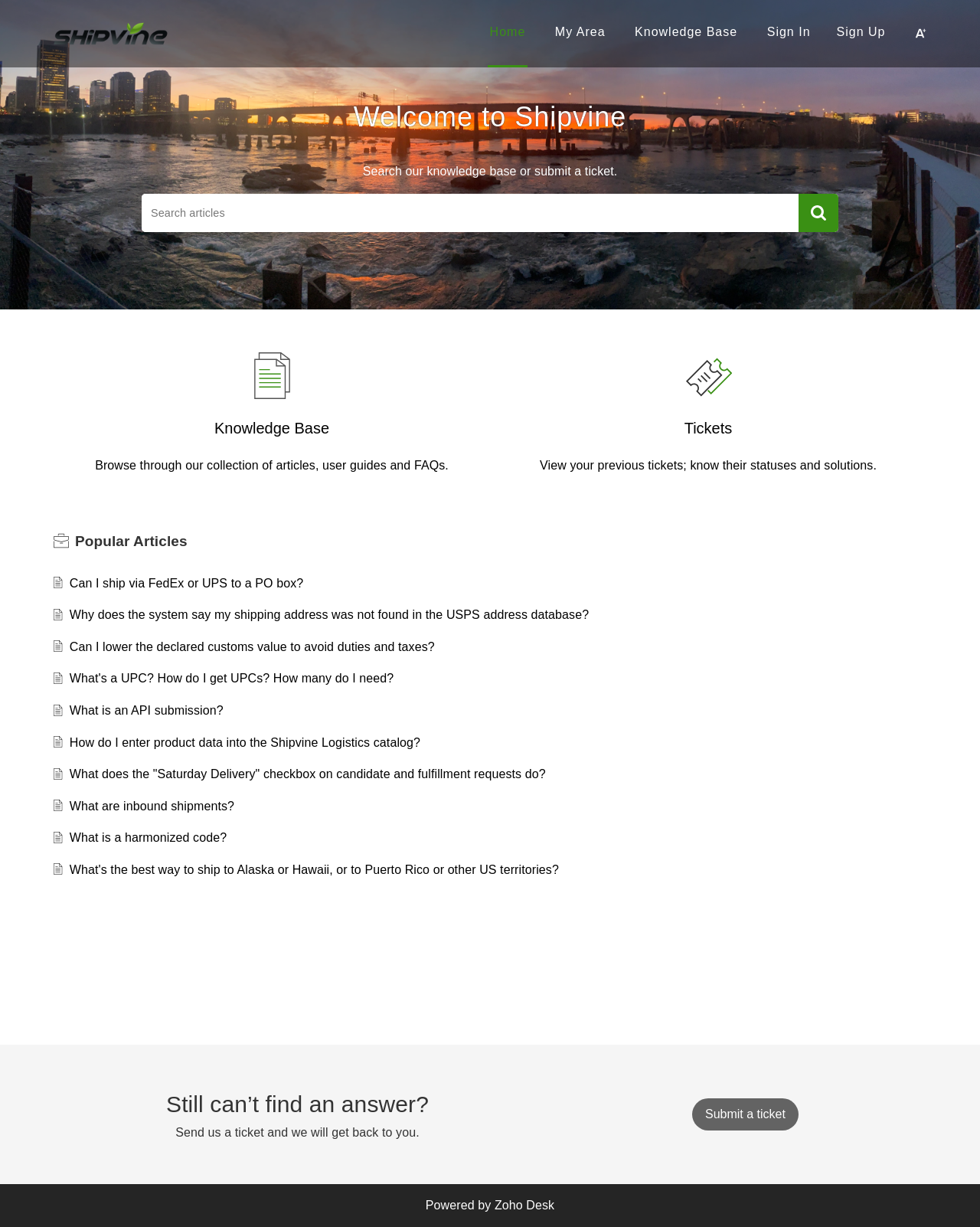Please specify the bounding box coordinates of the element that should be clicked to execute the given instruction: 'Search articles'. Ensure the coordinates are four float numbers between 0 and 1, expressed as [left, top, right, bottom].

[0.145, 0.158, 0.855, 0.189]